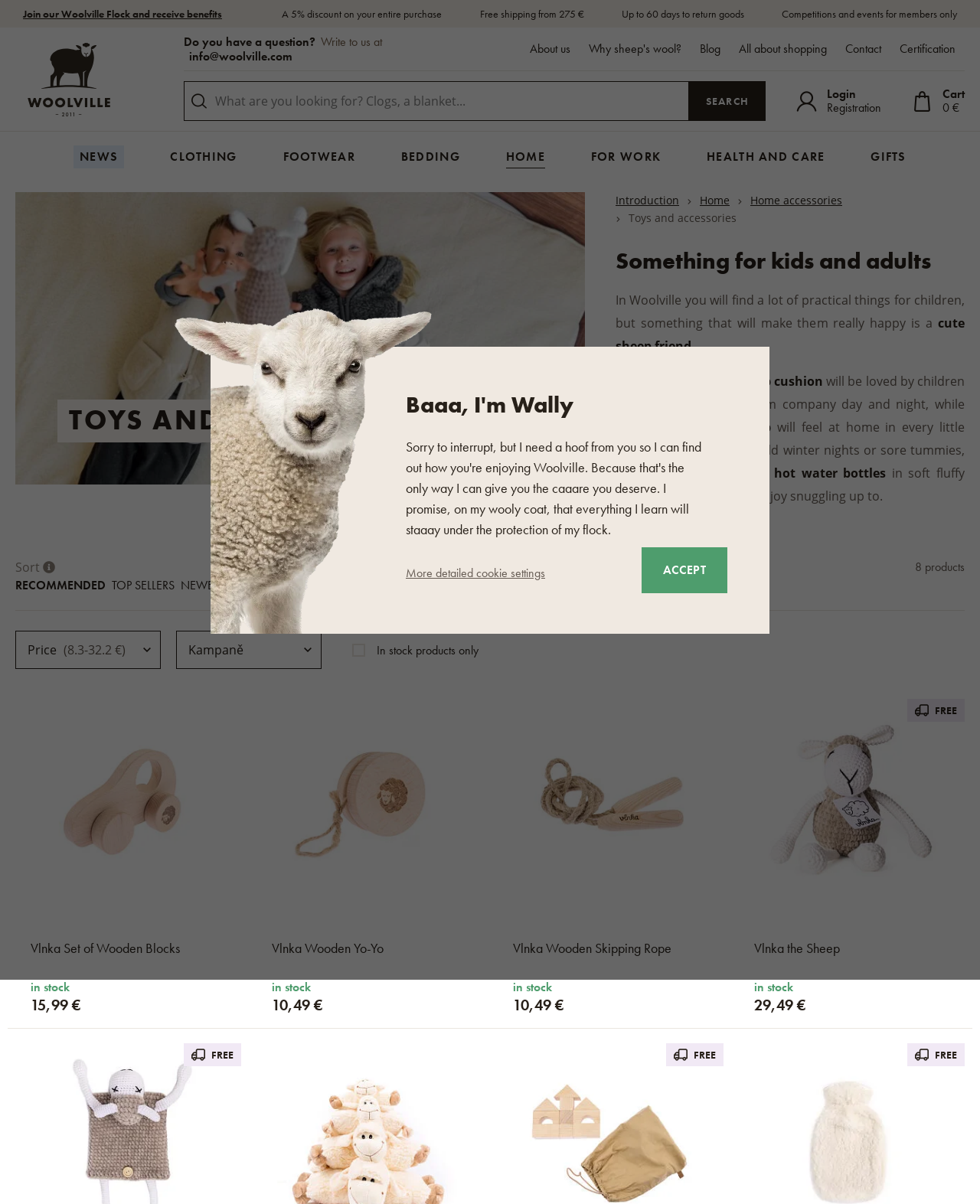How many product categories are listed on the webpage?
Please use the image to deliver a detailed and complete answer.

By counting the number of image elements with adjacent link elements, I identify 12 product categories listed on the webpage, including Socks and knee high socks, Headwear, Gloves and mittens, Scarfs, Sweaters, Vests, Tops and jackets, Performance clothing, T-shirts, Coats, and Children.